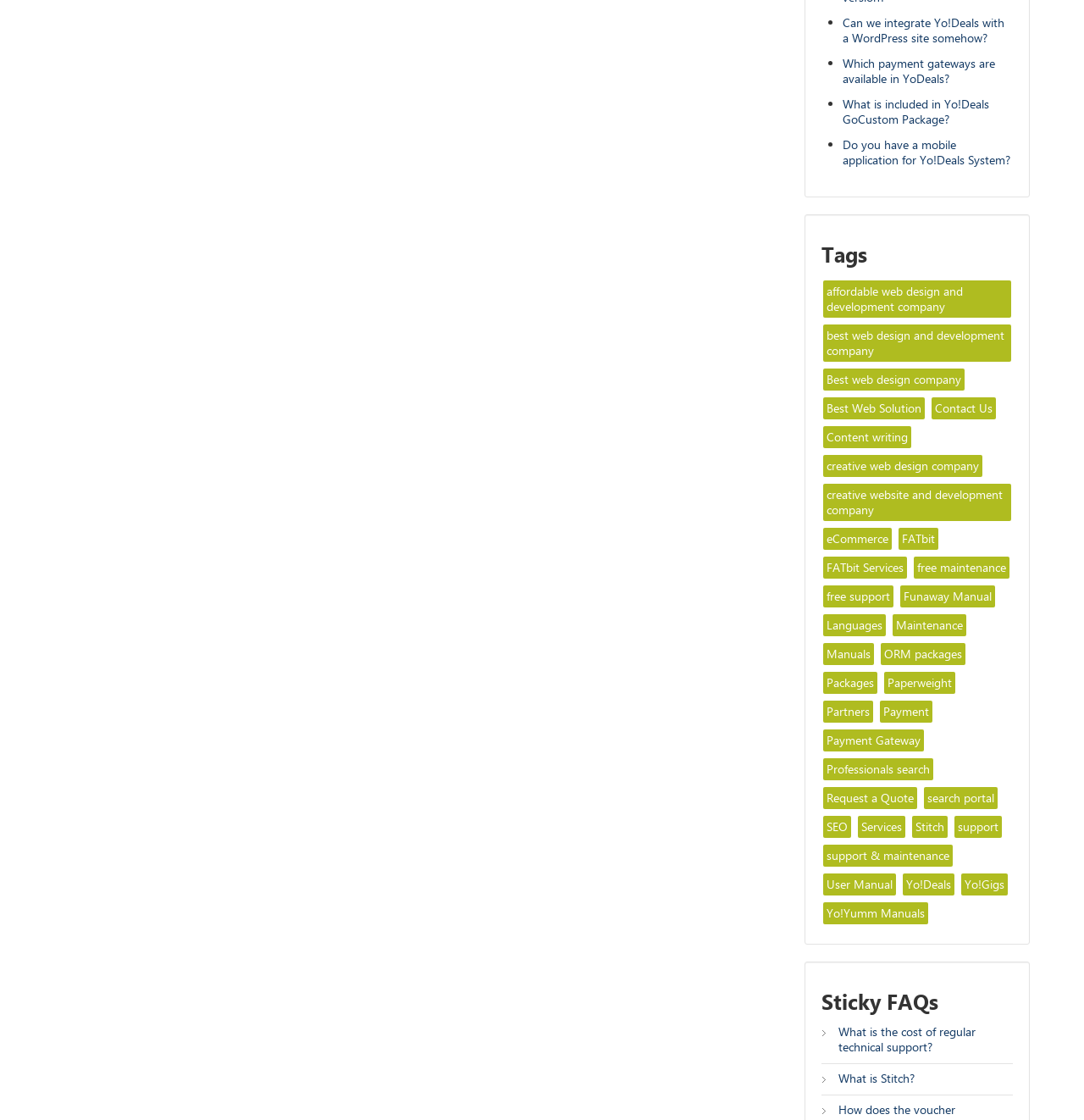Kindly determine the bounding box coordinates of the area that needs to be clicked to fulfill this instruction: "Read 'What is the cost of regular technical support?'".

[0.774, 0.914, 0.9, 0.942]